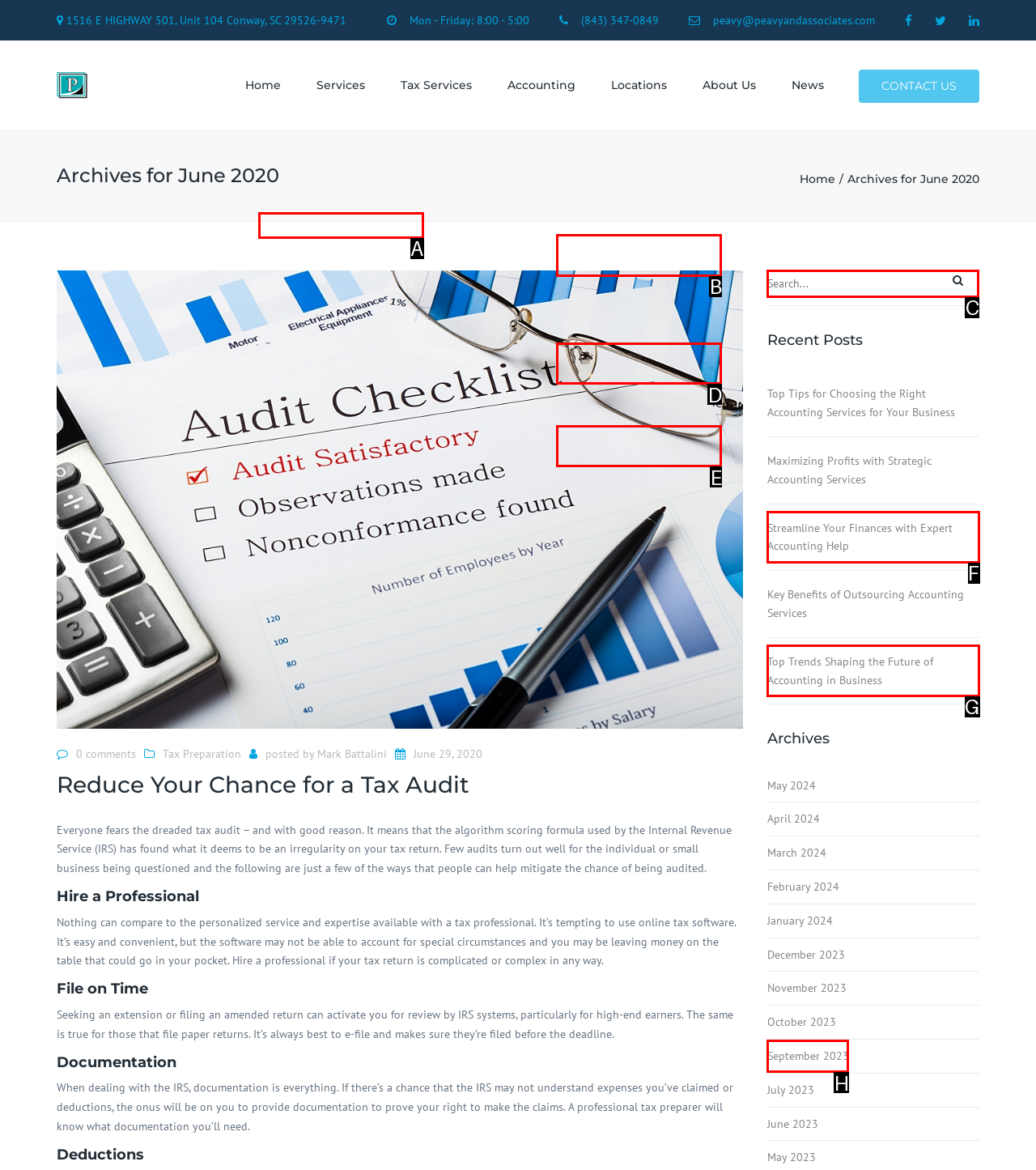Indicate the HTML element to be clicked to accomplish this task: search for something Respond using the letter of the correct option.

C